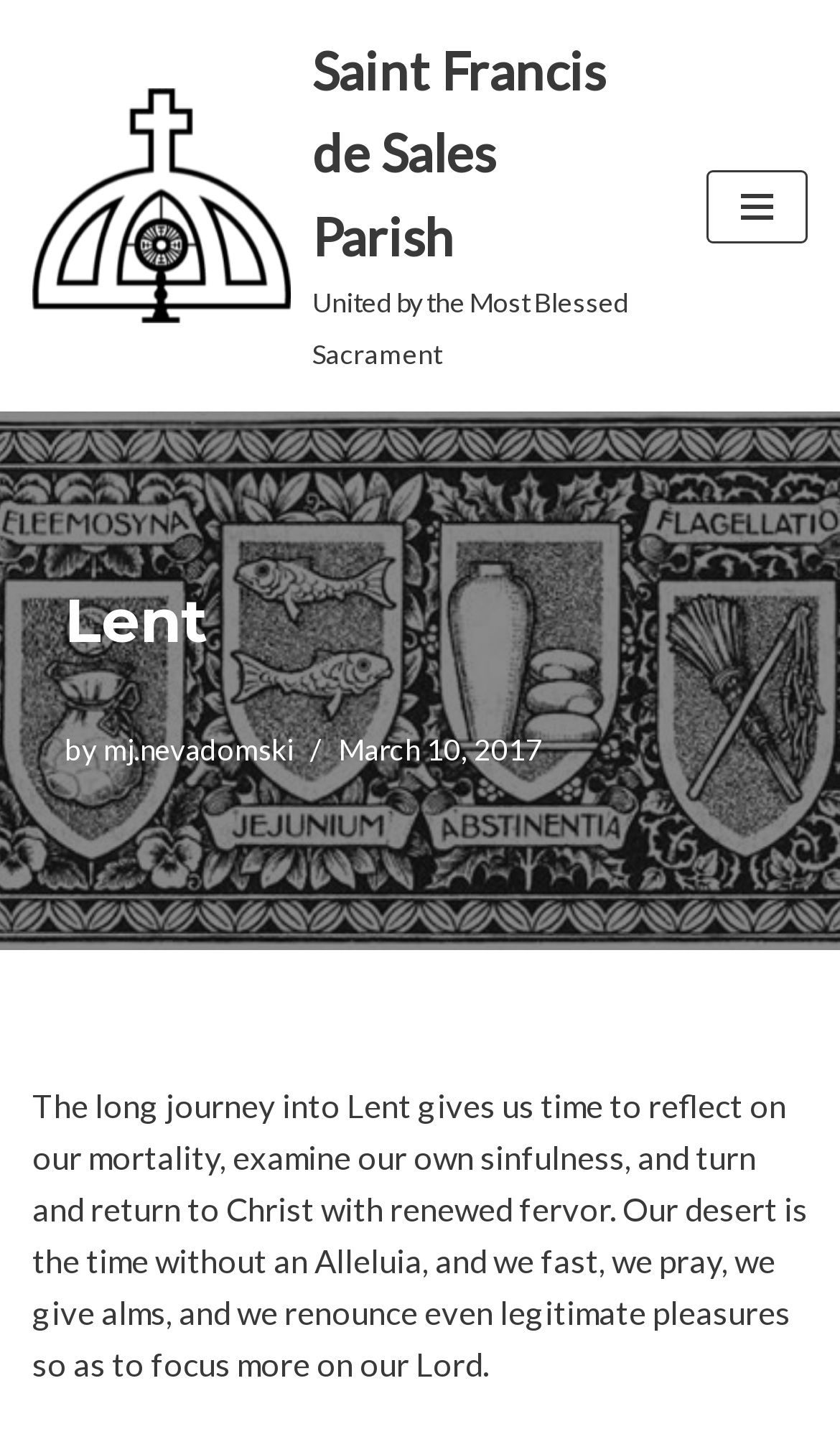What is the current season or period being discussed?
Using the picture, provide a one-word or short phrase answer.

Lent